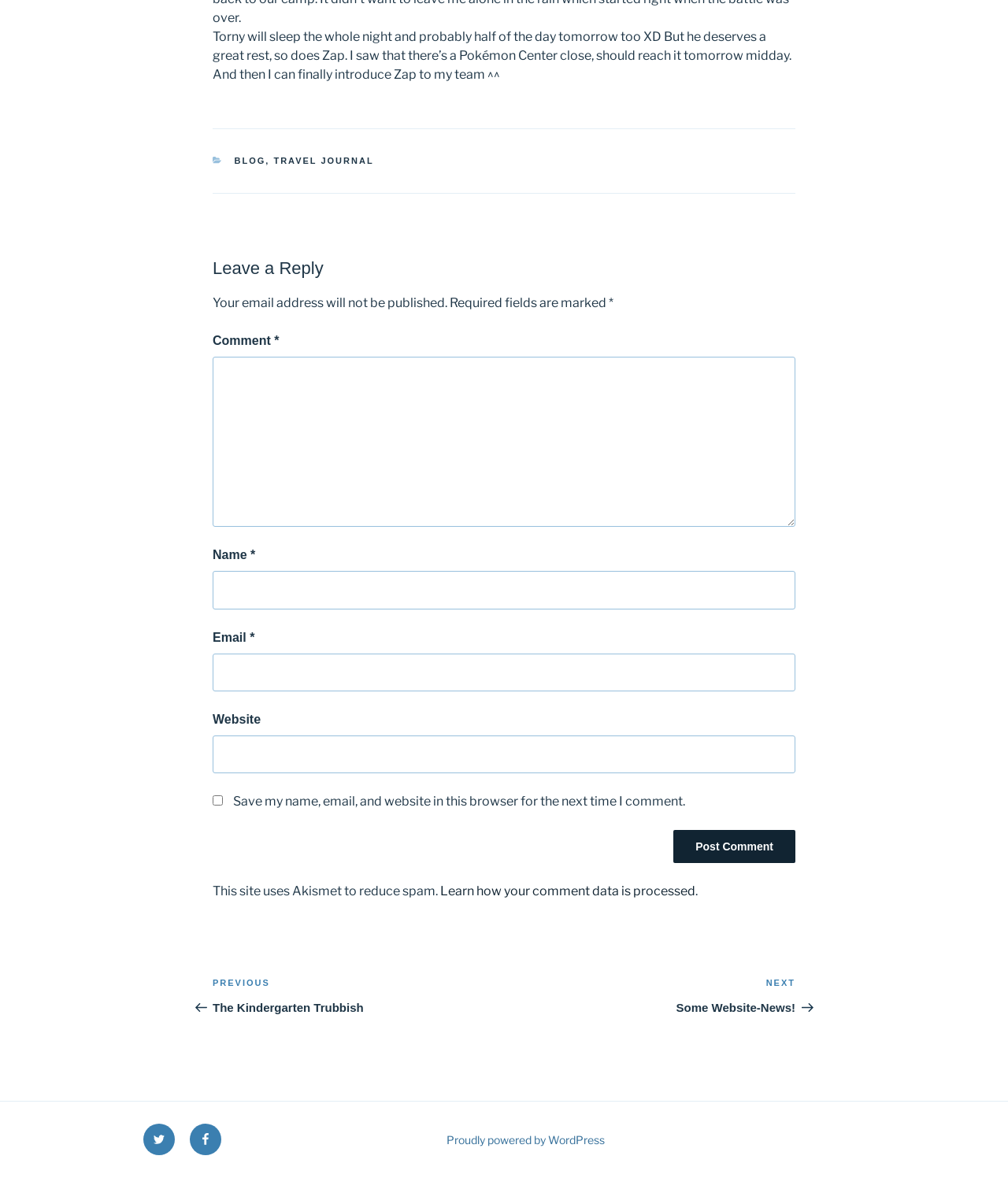Please identify the bounding box coordinates of the region to click in order to complete the given instruction: "Click on the 'Post Comment' button". The coordinates should be four float numbers between 0 and 1, i.e., [left, top, right, bottom].

[0.668, 0.705, 0.789, 0.733]